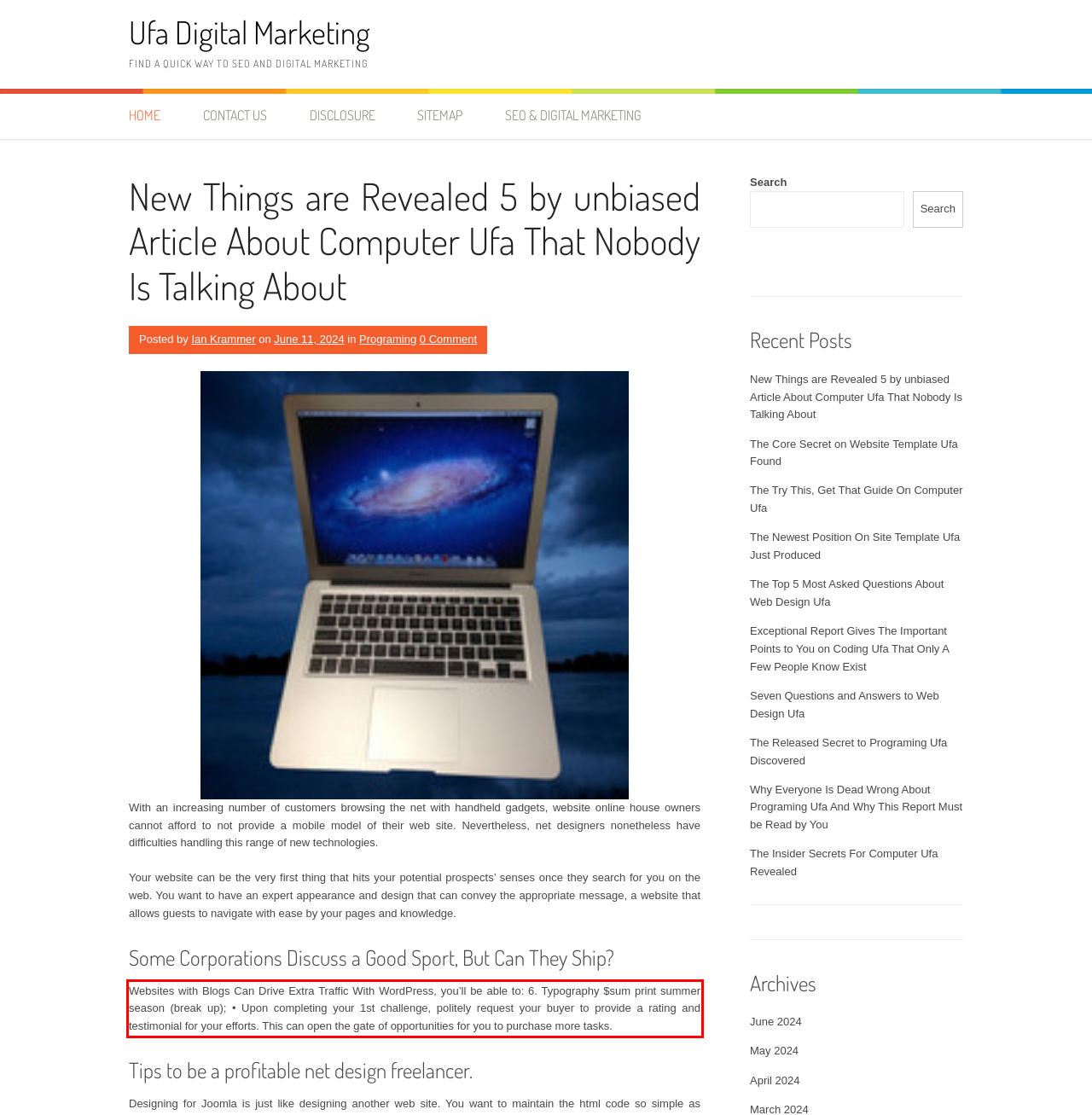You have a screenshot of a webpage where a UI element is enclosed in a red rectangle. Perform OCR to capture the text inside this red rectangle.

Websites with Blogs Can Drive Extra Traffic With WordPress, you’ll be able to: 6. Typography $sum print summer season (break up); • Upon completing your 1st challenge, politely request your buyer to provide a rating and testimonial for your efforts. This can open the gate of opportunities for you to purchase more tasks.